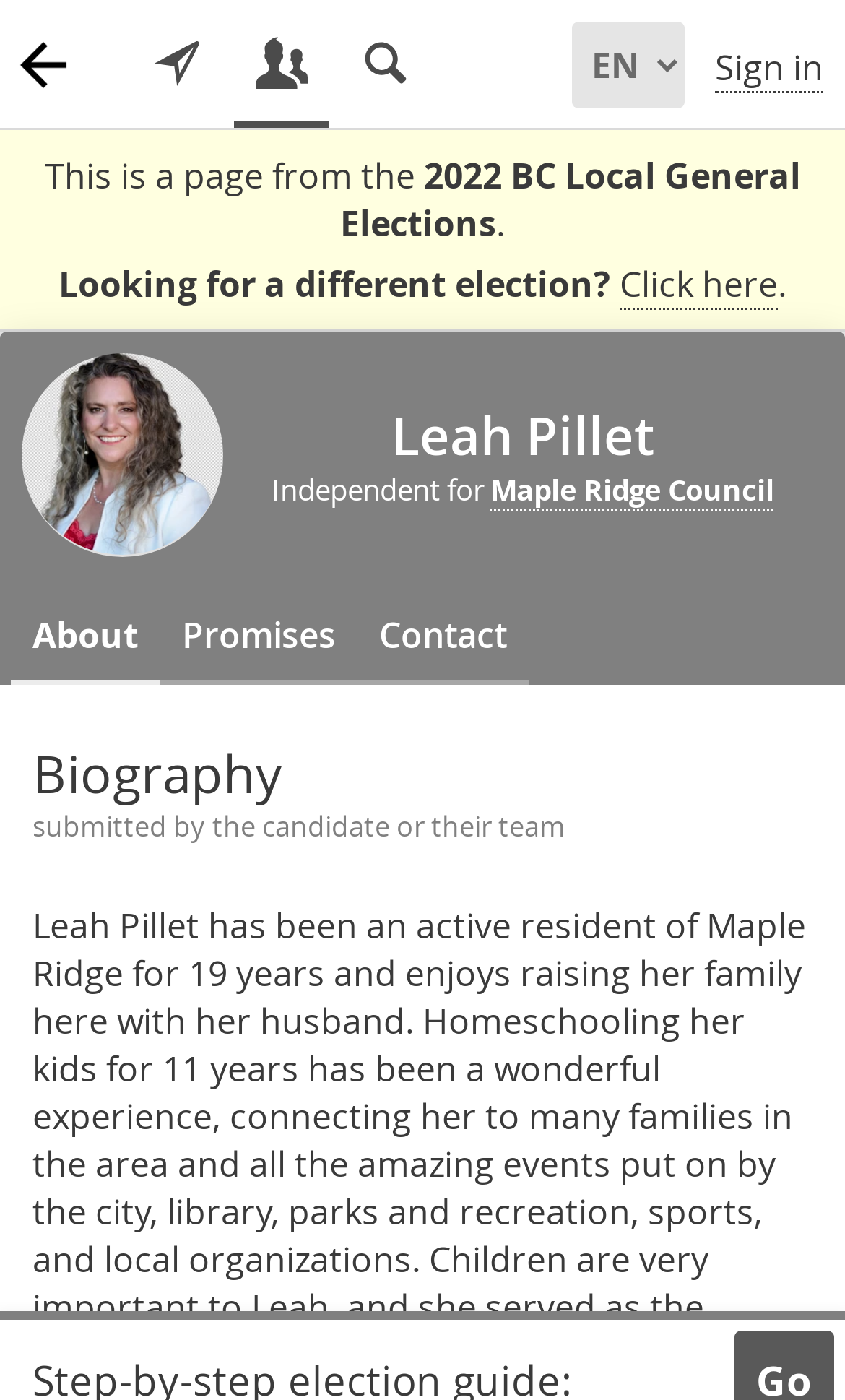Locate the bounding box coordinates of the area where you should click to accomplish the instruction: "Sign in".

[0.846, 0.031, 0.974, 0.067]